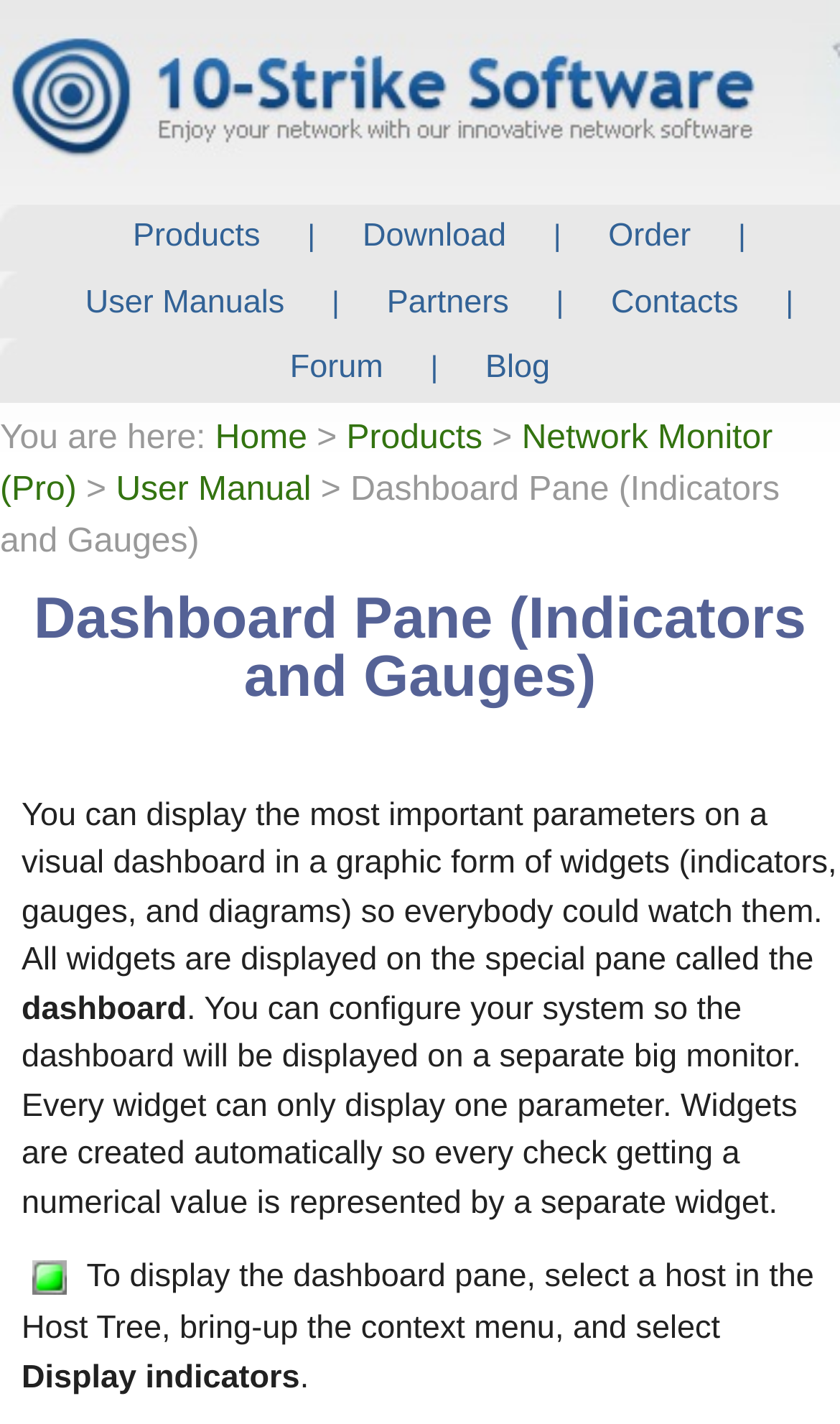From the element description: "User Manual", extract the bounding box coordinates of the UI element. The coordinates should be expressed as four float numbers between 0 and 1, in the order [left, top, right, bottom].

[0.138, 0.331, 0.371, 0.356]